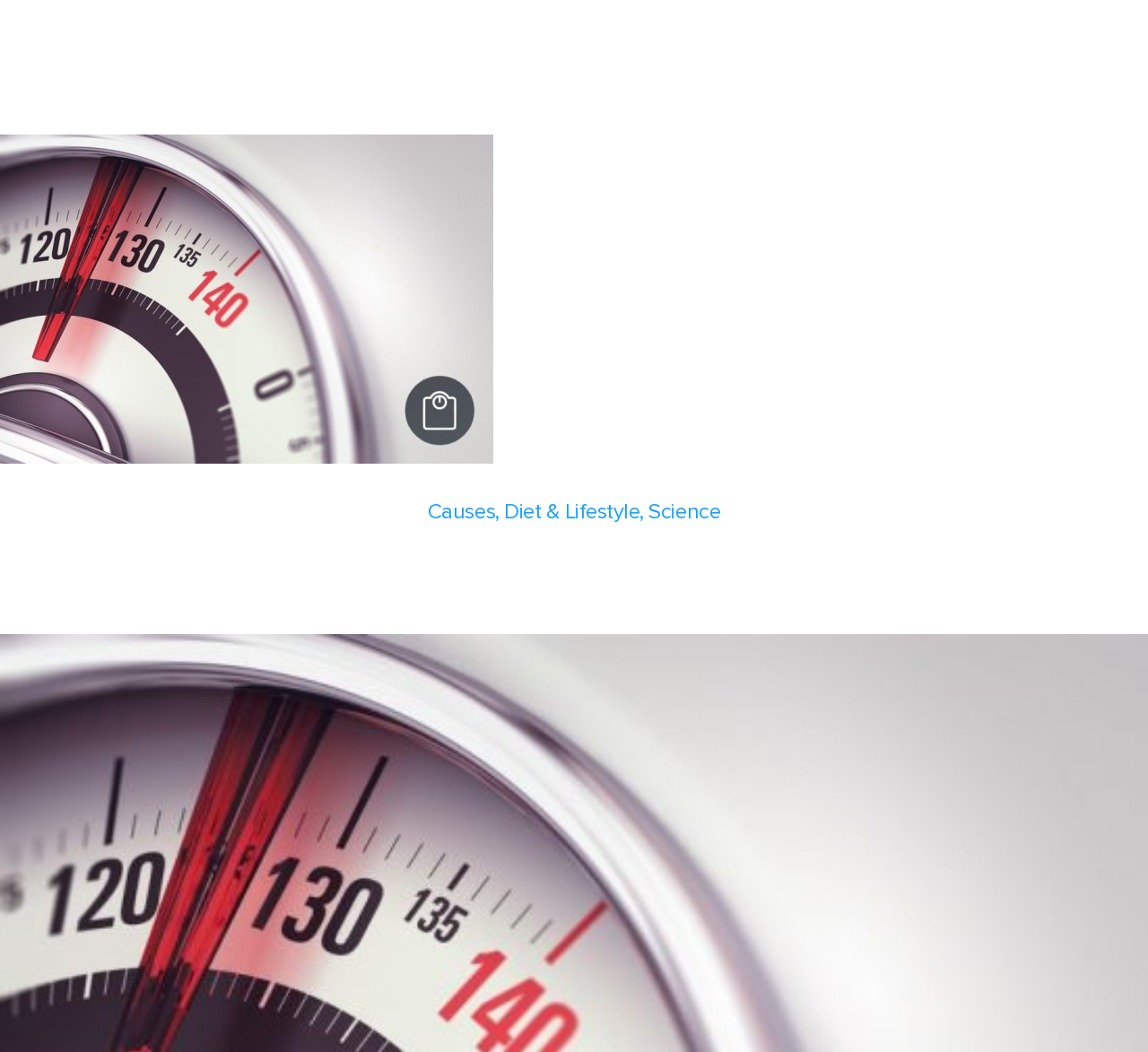What is the date of the post?
Provide a comprehensive and detailed answer to the question.

I found the date of the post by looking at the link element that contains the text 'August 3, 2018June 21, 2022'. This element is a child of the HeaderAsNonLandmark element, and it has a time type. The text content of this element indicates the date of the post.